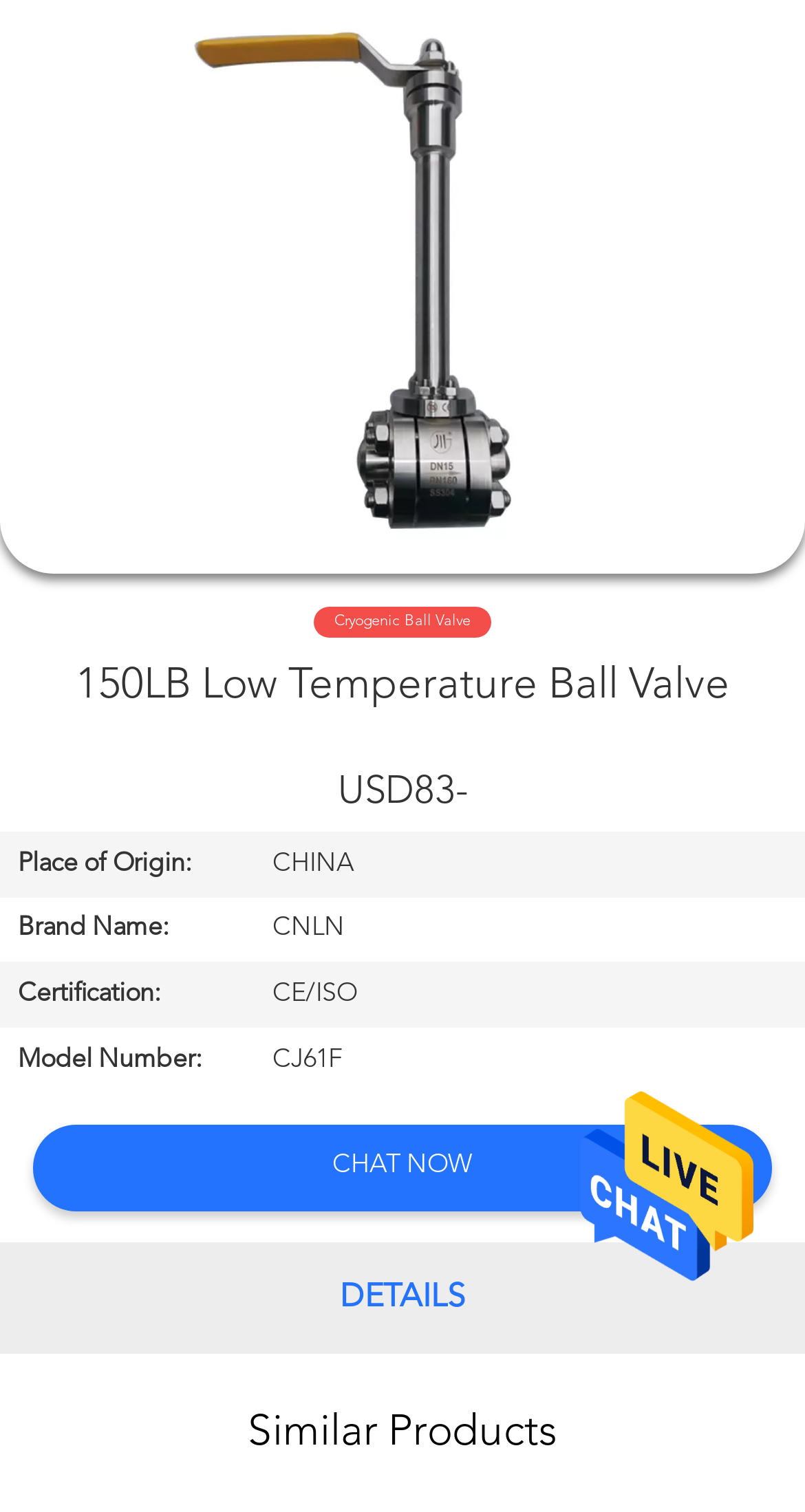What is the place of origin of the ball valve?
By examining the image, provide a one-word or phrase answer.

CHINA